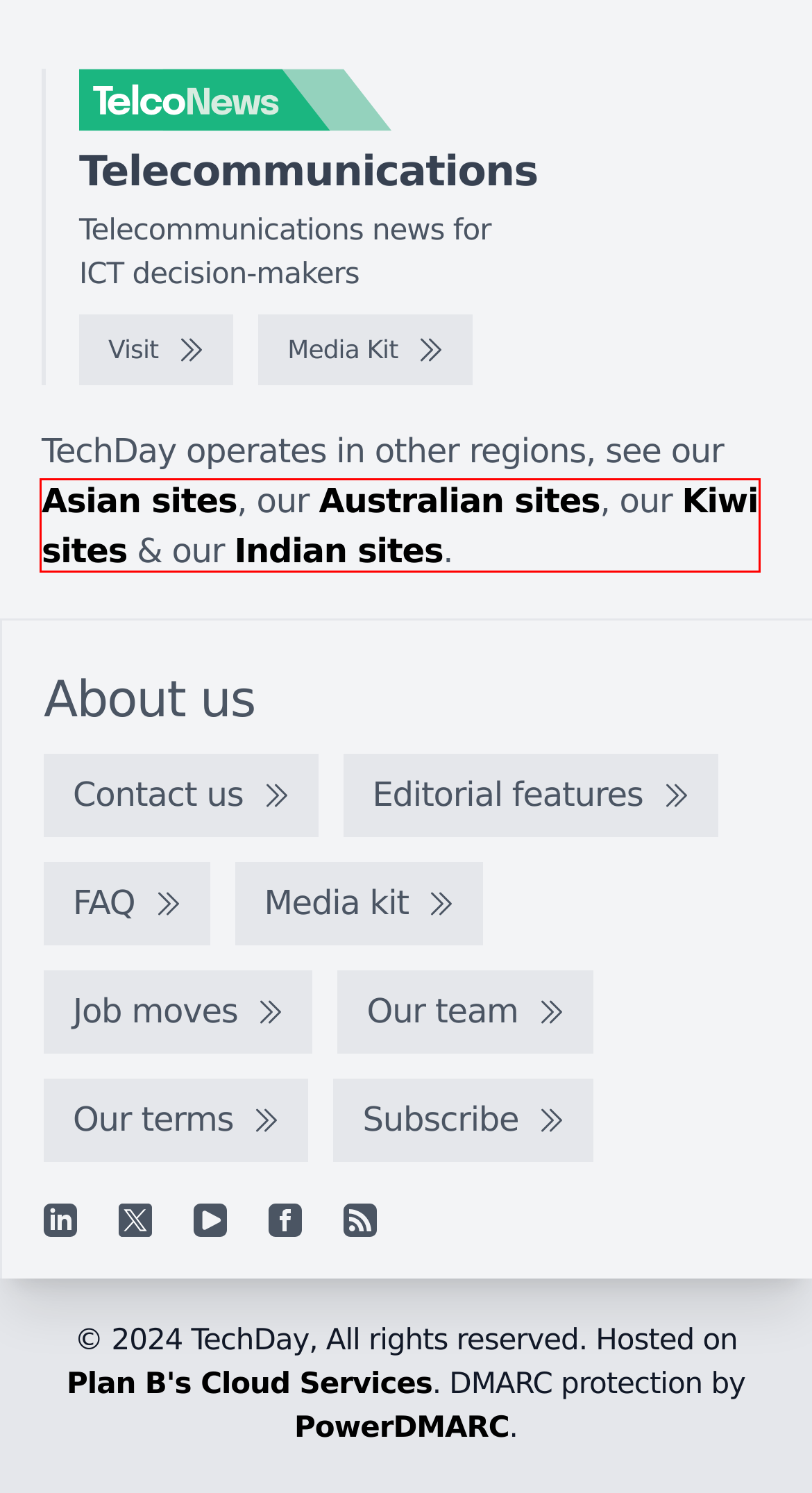You have been given a screenshot of a webpage with a red bounding box around a UI element. Select the most appropriate webpage description for the new webpage that appears after clicking the element within the red bounding box. The choices are:
A. TechDay Asia - Asia's technology news network
B. TechDay India - India's technology news network
C. TelcoNews UK - Media kit
D. TelcoNews UK - Telecommunications news for ICT decision-makers
E. TechDay Australia - Australia's technology news network
F. eCommerceNews UK
G. Join our mailing list
H. TechDay New Zealand - Aotearoa's technology news network

H